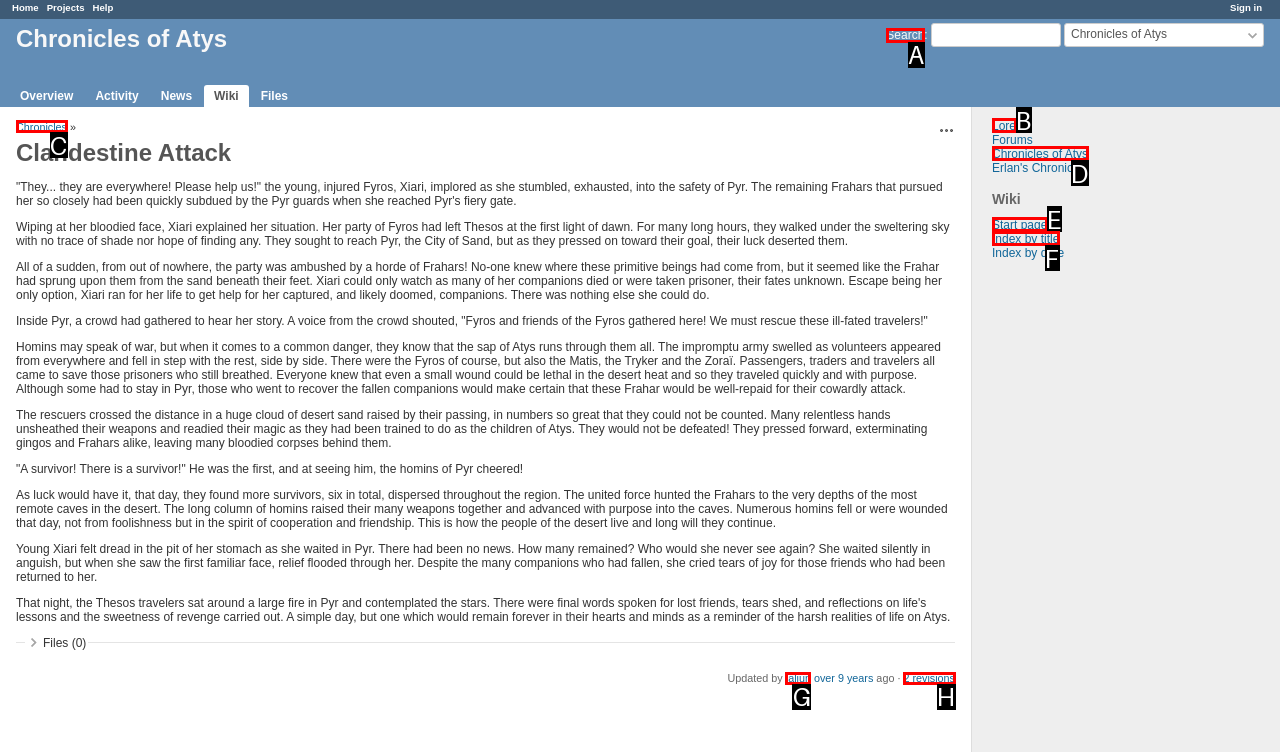Tell me which one HTML element I should click to complete the following task: Click on the 'Friends' link Answer with the option's letter from the given choices directly.

None